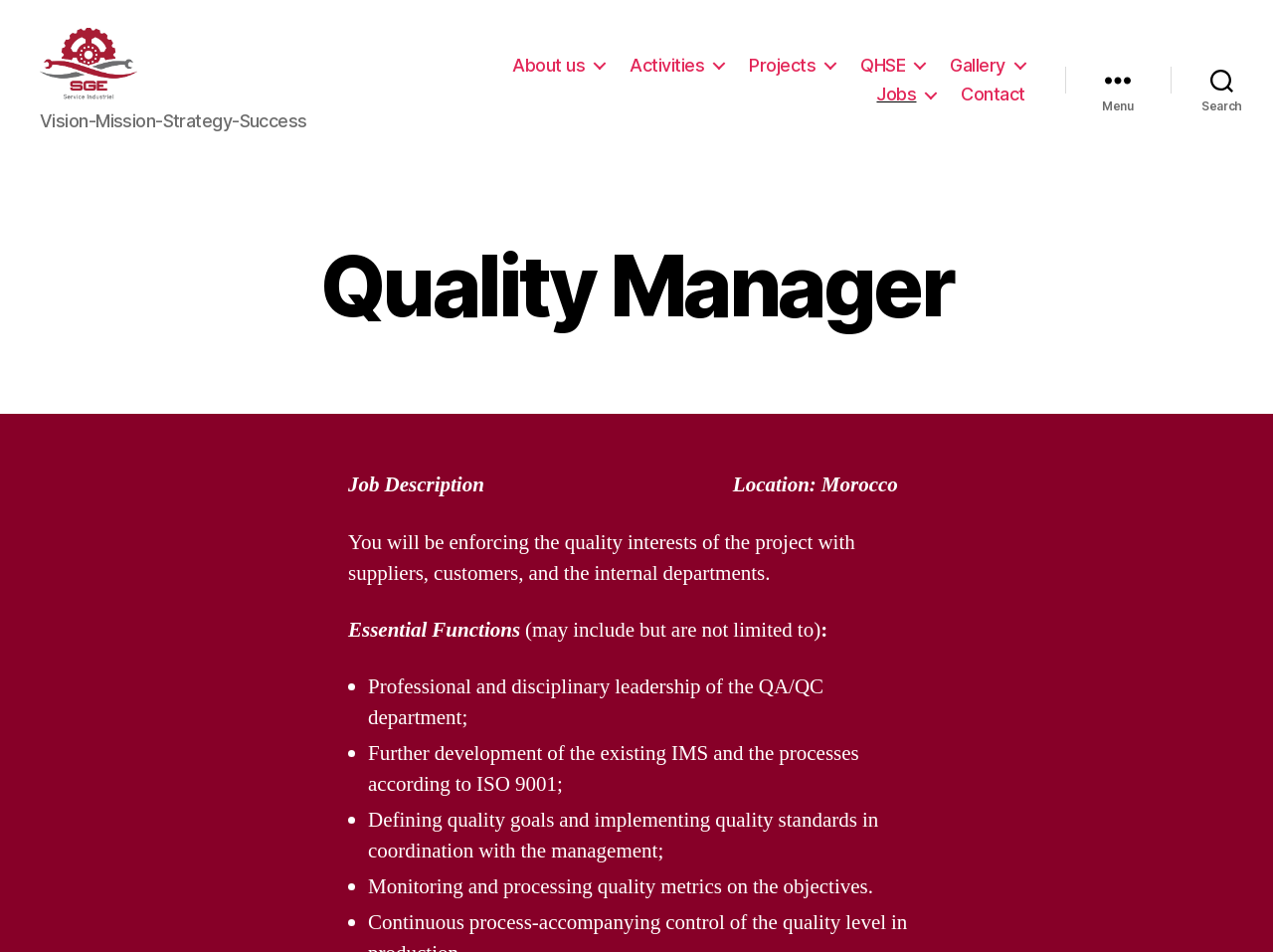Utilize the details in the image to thoroughly answer the following question: What is the purpose of the QA/QC department?

The purpose of the QA/QC department can be inferred from the essential functions listed in the job description, which includes 'Professional and disciplinary leadership of the QA/QC department'.